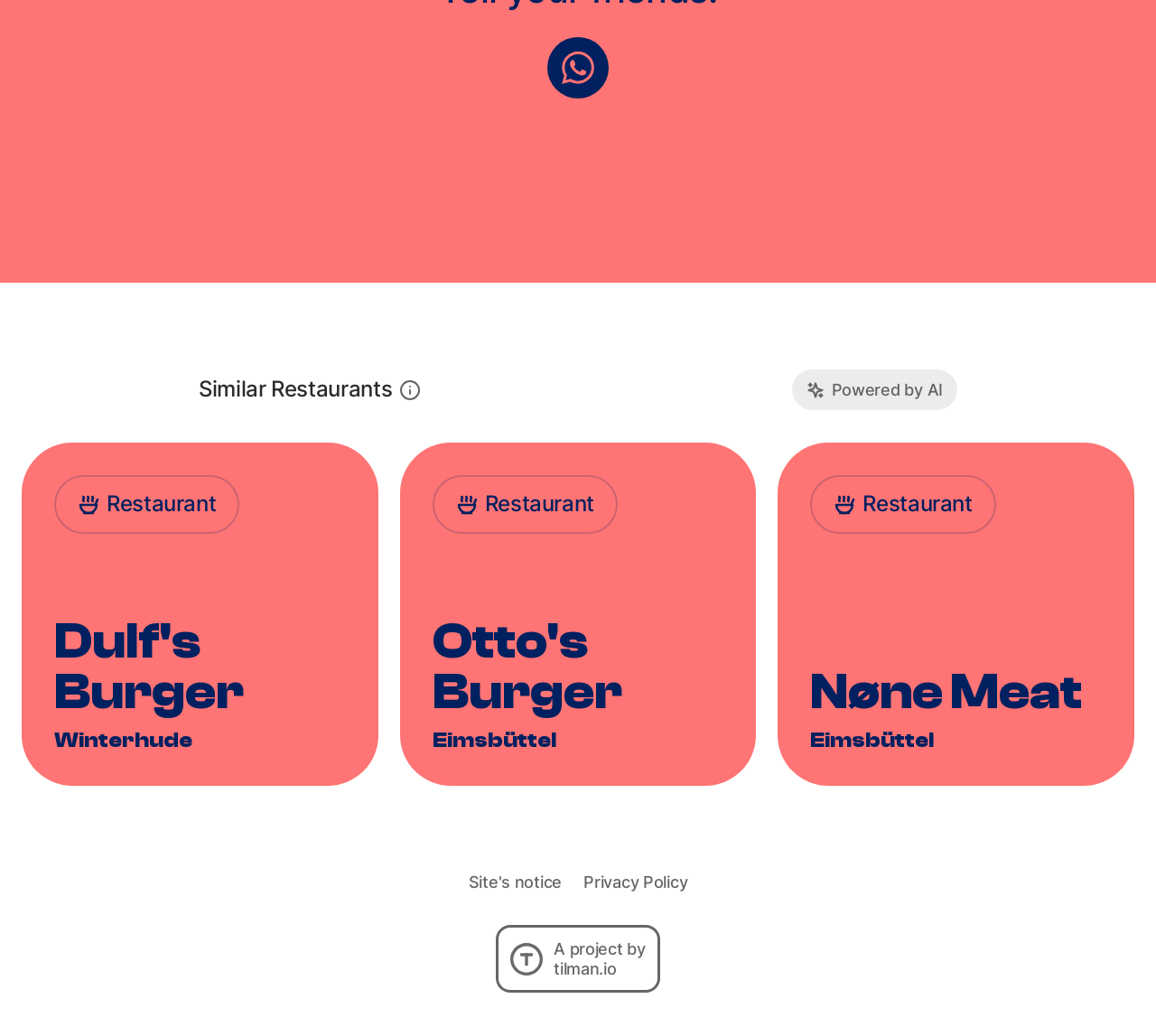How many restaurants are listed? Please answer the question using a single word or phrase based on the image.

3